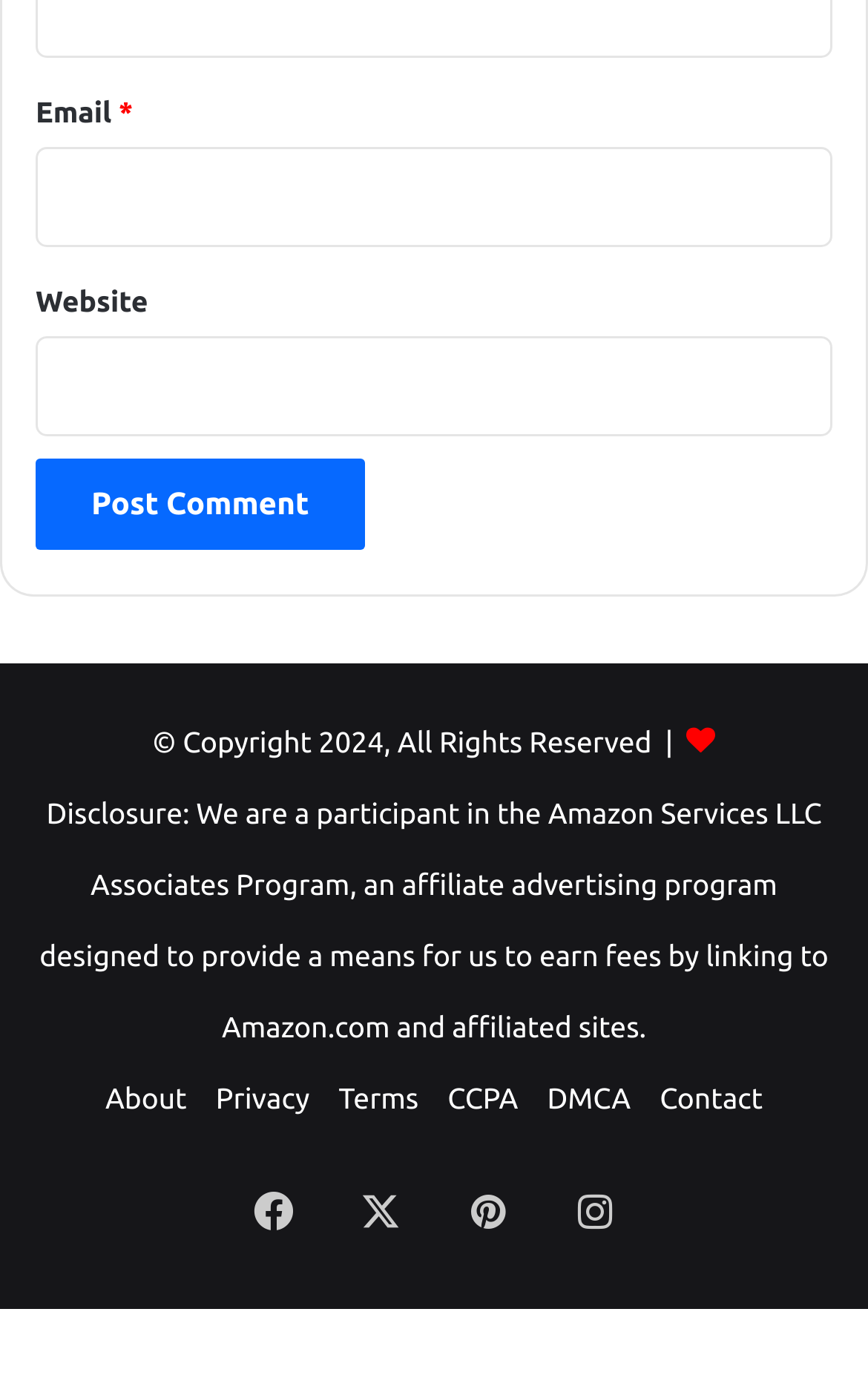Locate the bounding box coordinates of the element to click to perform the following action: 'Visit About page'. The coordinates should be given as four float values between 0 and 1, in the form of [left, top, right, bottom].

[0.121, 0.776, 0.215, 0.798]